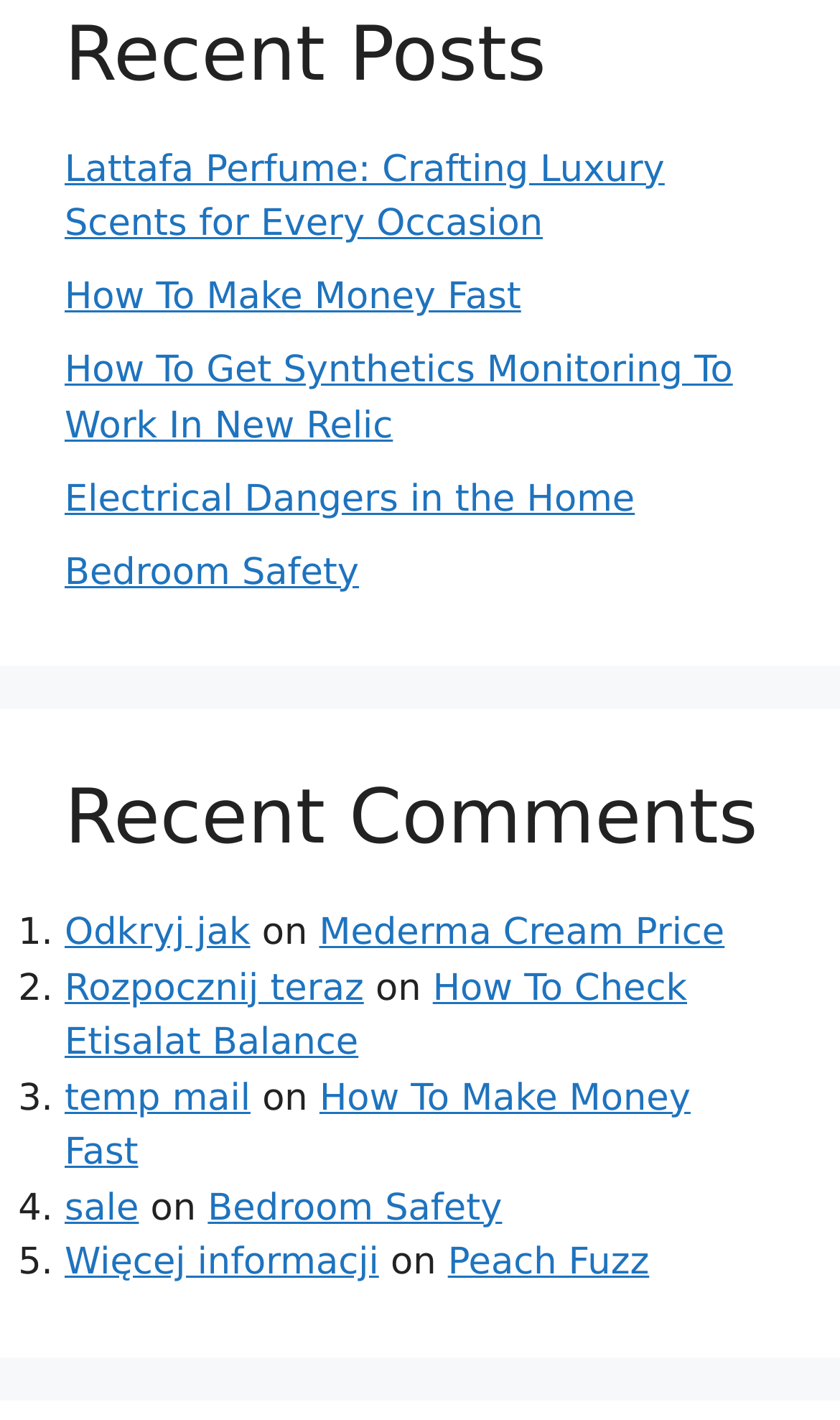Please identify the bounding box coordinates of the clickable area that will allow you to execute the instruction: "Click on 'Odkryj jak'".

[0.077, 0.642, 0.298, 0.673]